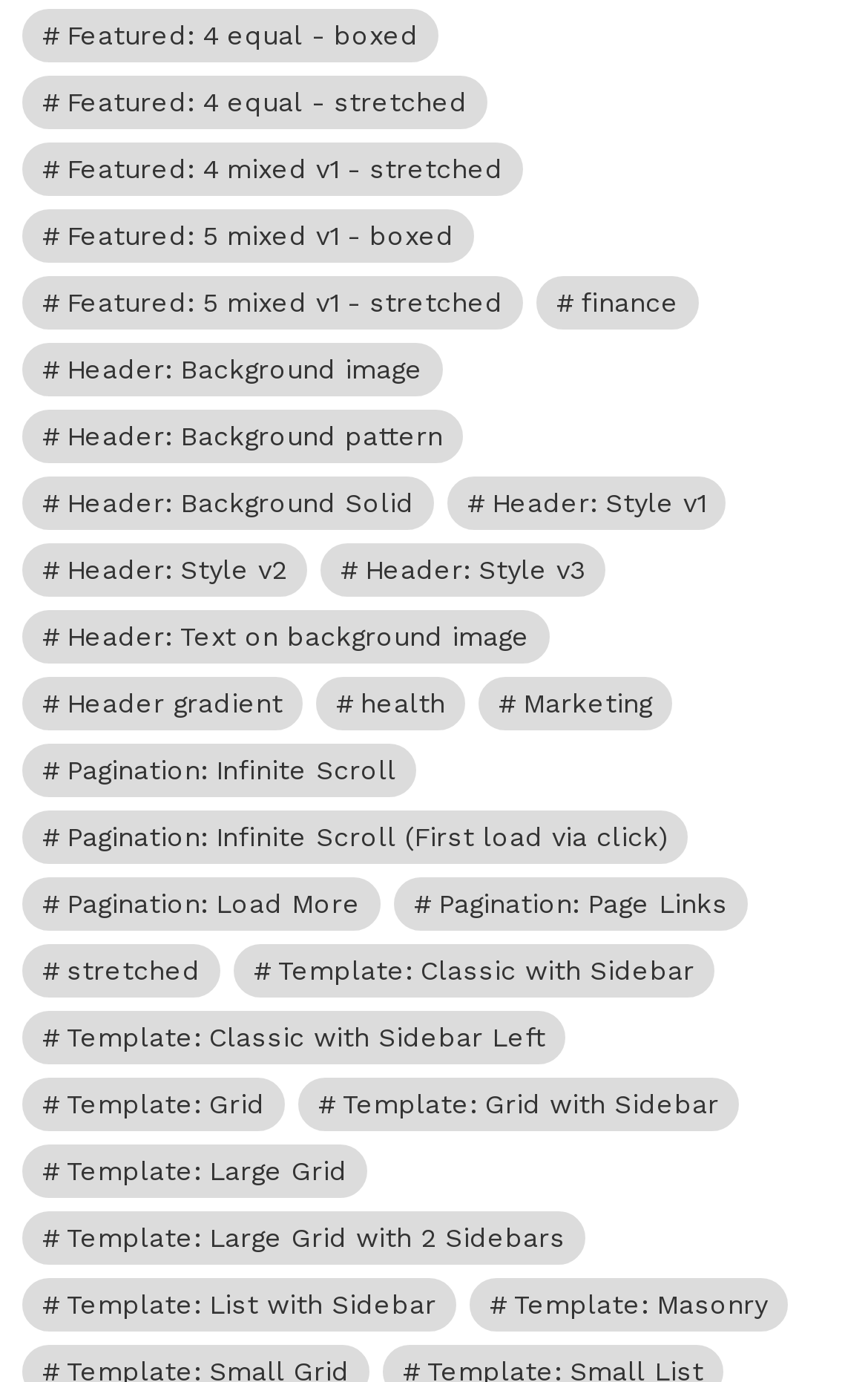Select the bounding box coordinates of the element I need to click to carry out the following instruction: "Browse health items".

[0.364, 0.49, 0.536, 0.529]